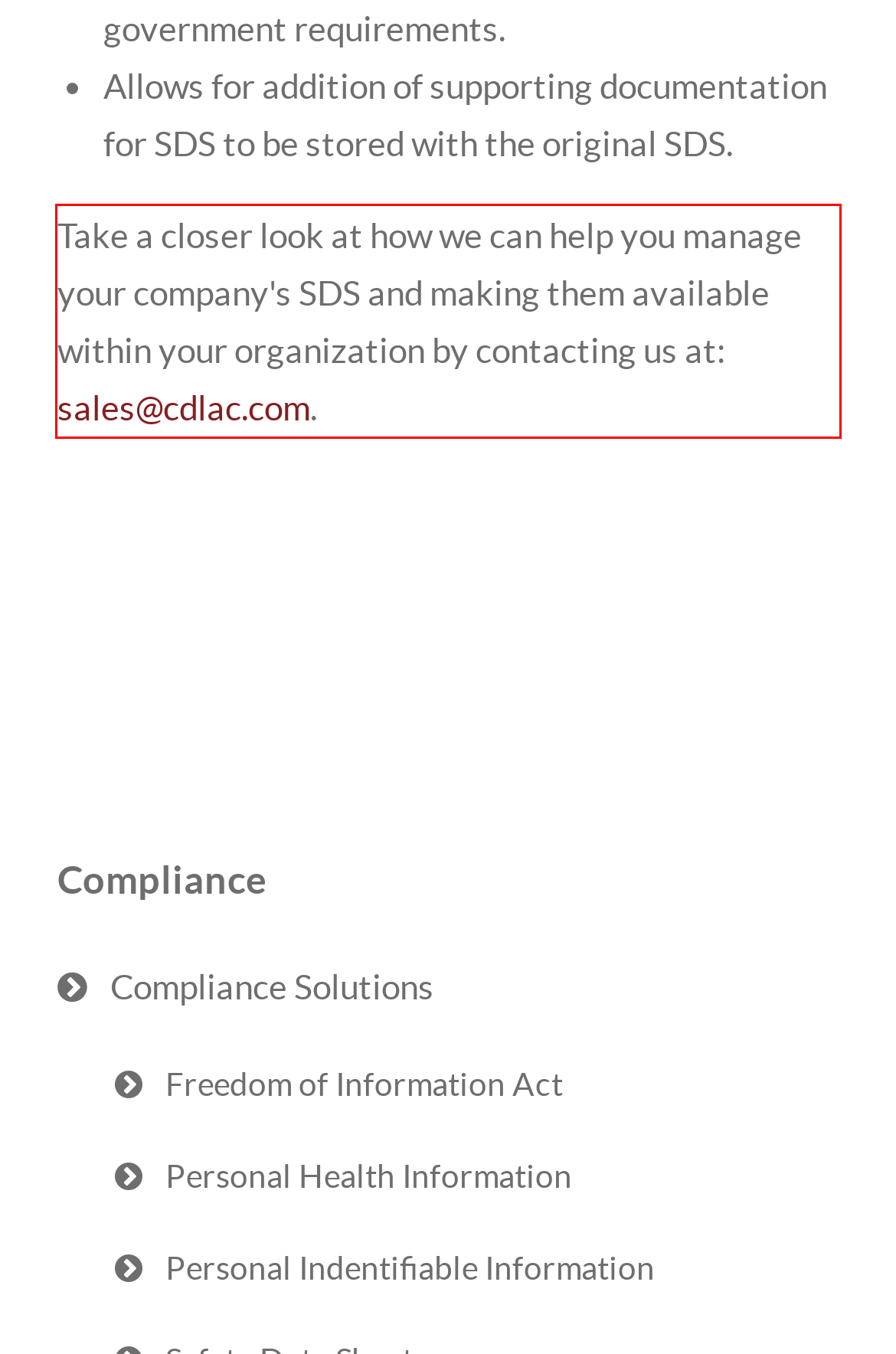Please perform OCR on the UI element surrounded by the red bounding box in the given webpage screenshot and extract its text content.

Take a closer look at how we can help you manage your company's SDS and making them available within your organization by contacting us at: sales@cdlac.com.